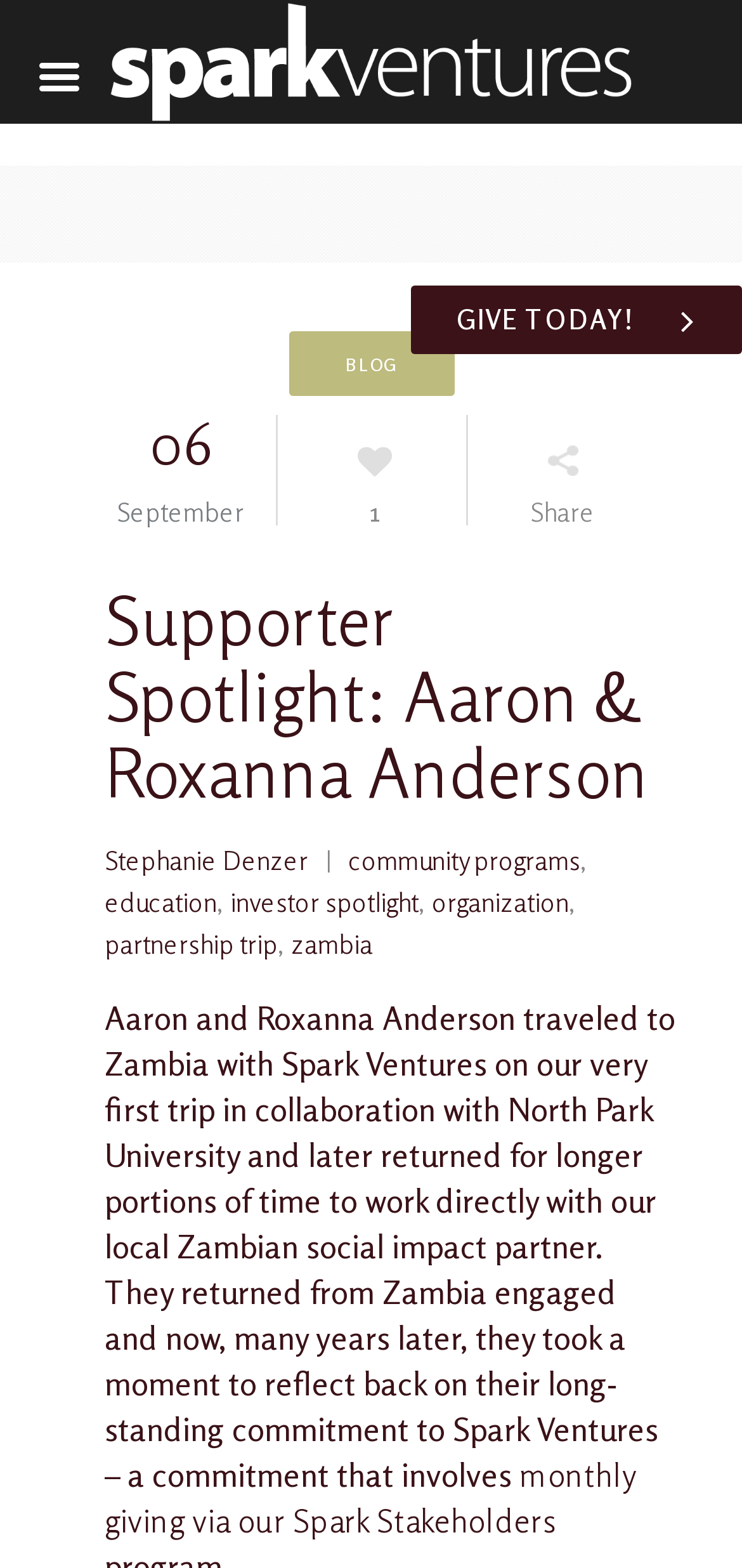What is the category of the blog post?
Observe the image and answer the question with a one-word or short phrase response.

Supporter Spotlight